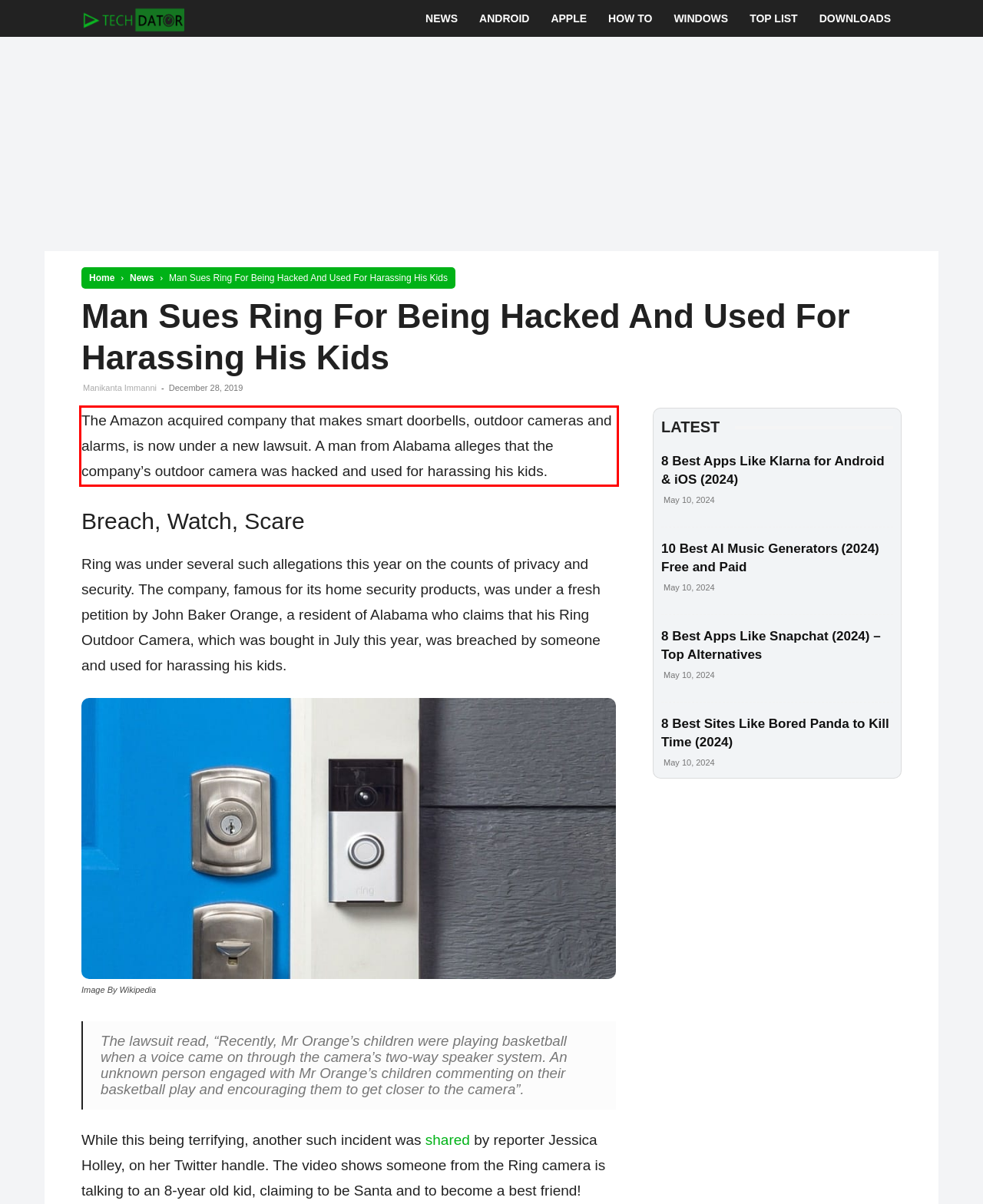Please extract the text content from the UI element enclosed by the red rectangle in the screenshot.

The Amazon acquired company that makes smart doorbells, outdoor cameras and alarms, is now under a new lawsuit. A man from Alabama alleges that the company’s outdoor camera was hacked and used for harassing his kids.